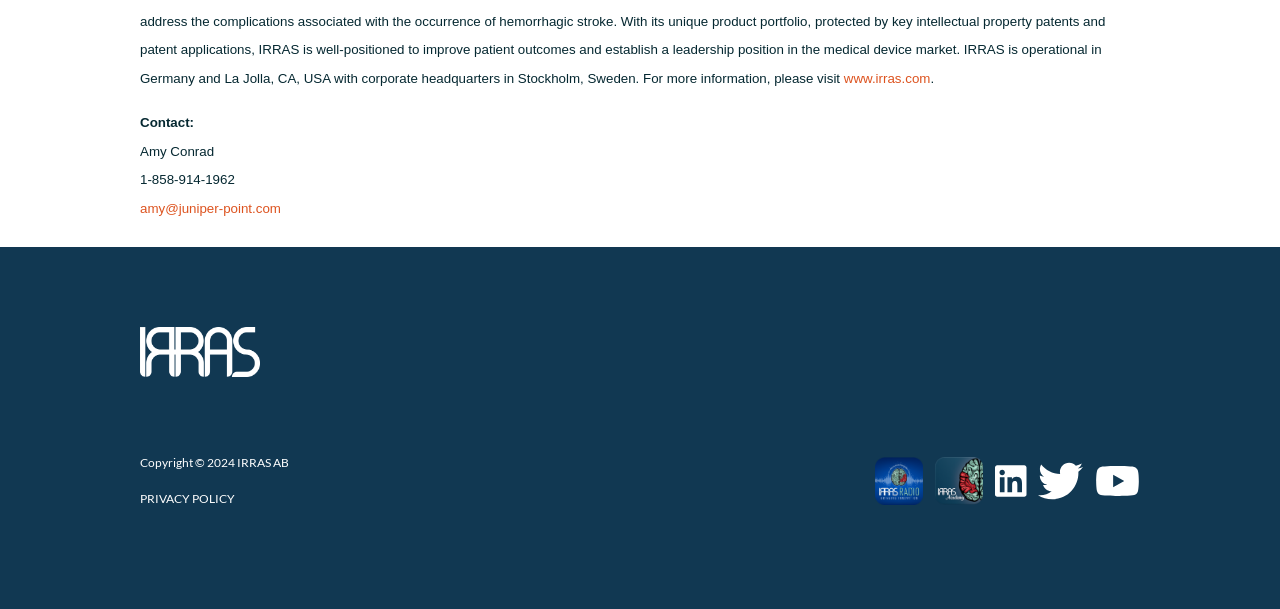Answer the following inquiry with a single word or phrase:
What is the contact person's name?

Amy Conrad